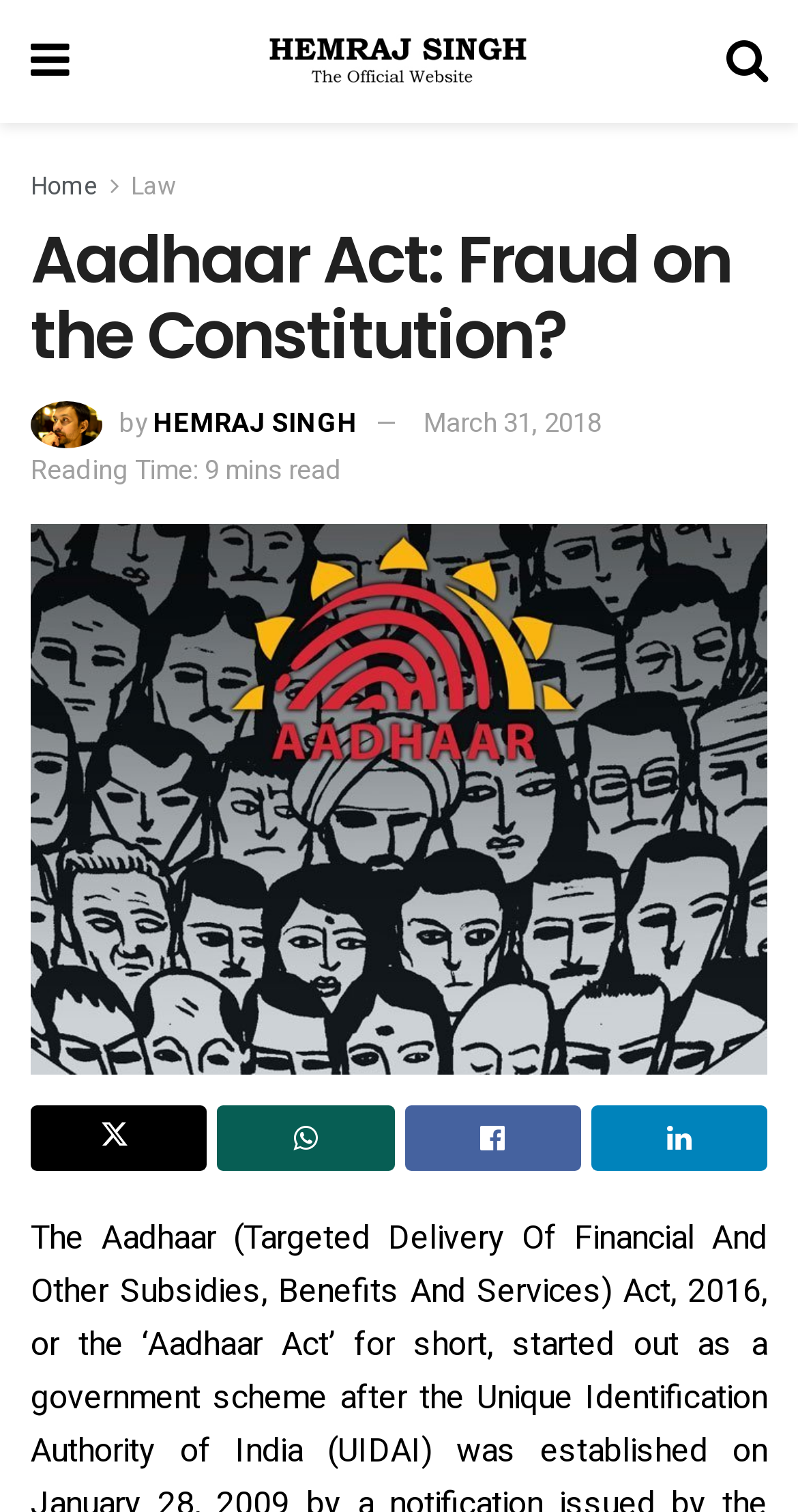What is the date of the article?
Please answer the question with a detailed and comprehensive explanation.

The date of the article can be found by looking at the link element with the text 'March 31, 2018'. This element suggests that the article was published on March 31, 2018.